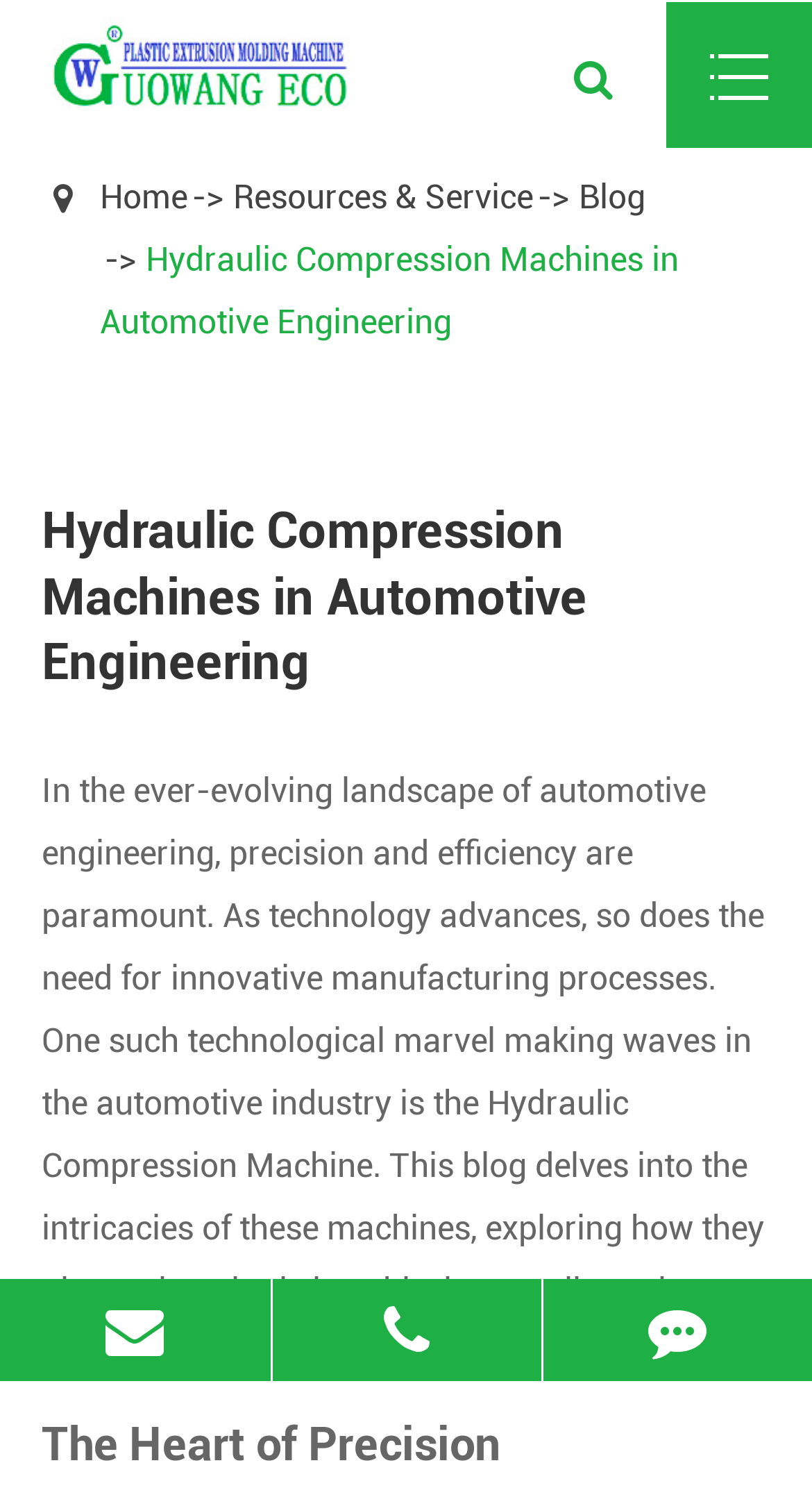Find the bounding box coordinates of the element to click in order to complete the given instruction: "read blog."

[0.713, 0.119, 0.795, 0.146]